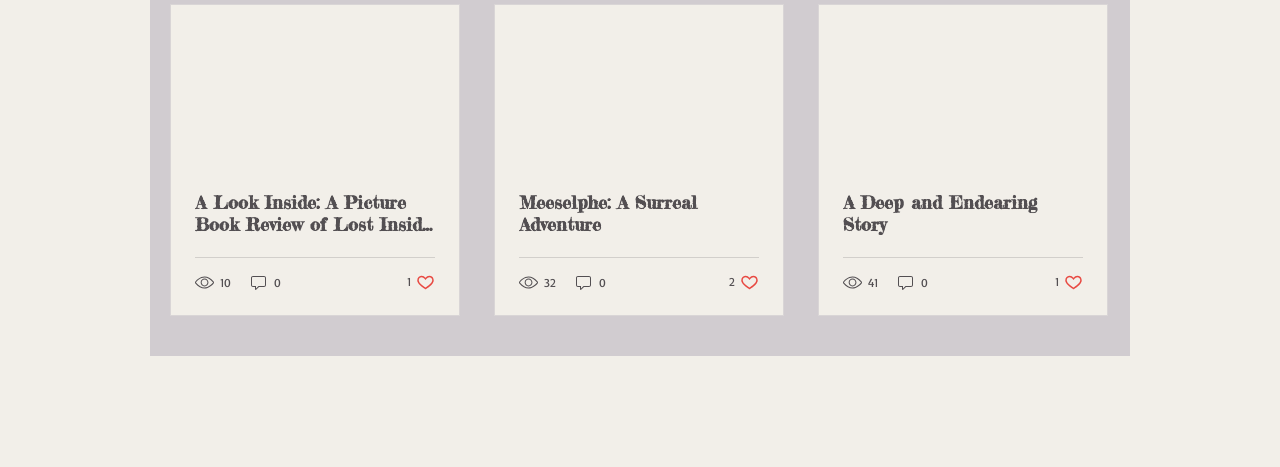Kindly determine the bounding box coordinates for the clickable area to achieve the given instruction: "Like the post 'Meeselphe: A Surreal Adventure'".

[0.57, 0.584, 0.593, 0.624]